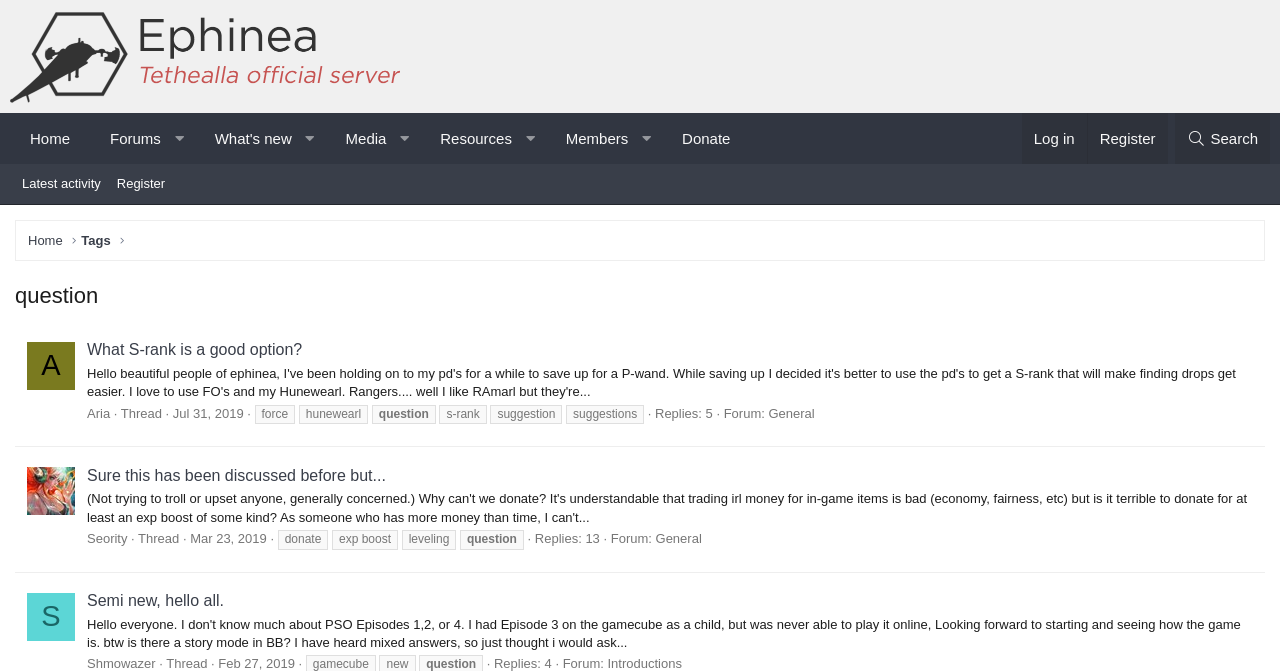Please provide a detailed answer to the question below based on the screenshot: 
What is the name of the forum where the third thread is located?

The third thread is located at the bottom of the webpage, and it has a link element that says 'General'. This indicates that the thread is located in the 'General' forum.